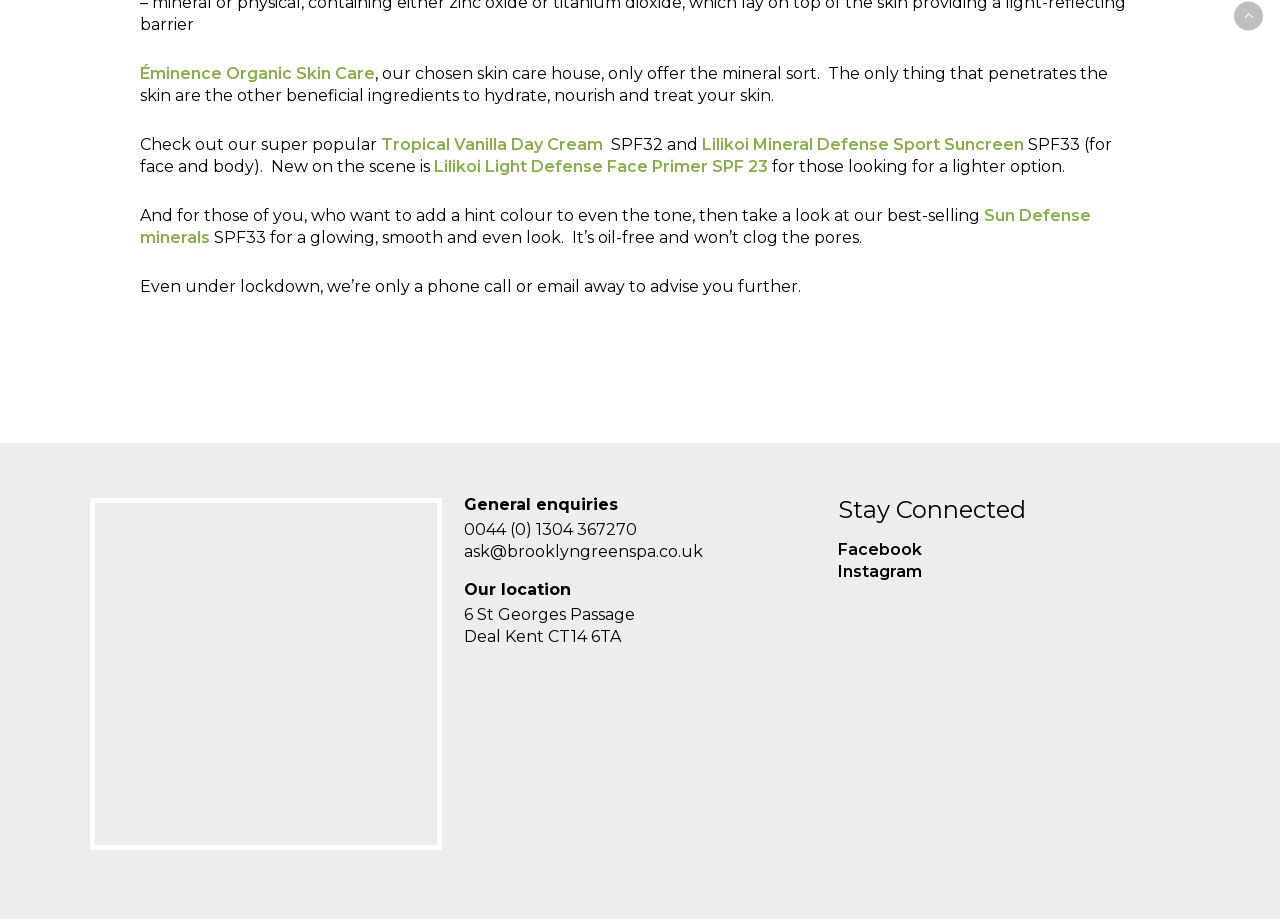Could you locate the bounding box coordinates for the section that should be clicked to accomplish this task: "View our location".

[0.362, 0.634, 0.638, 0.65]